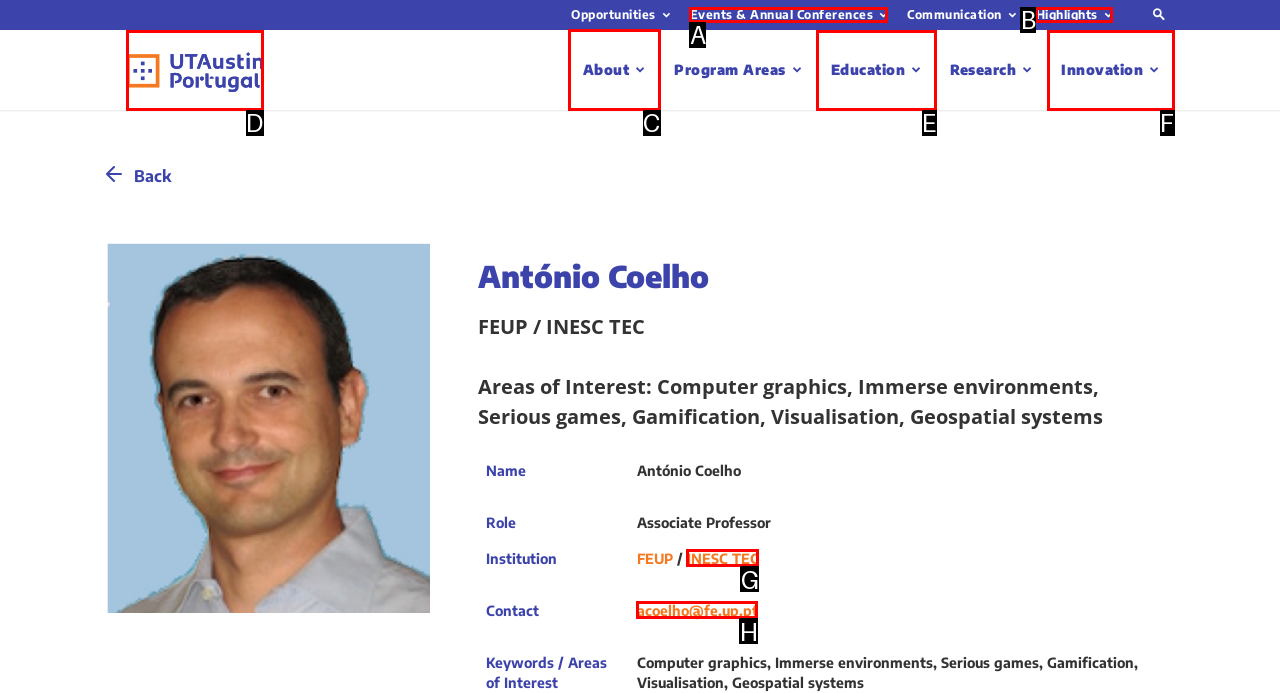Which option should be clicked to execute the following task: Go to the about page? Respond with the letter of the selected option.

C